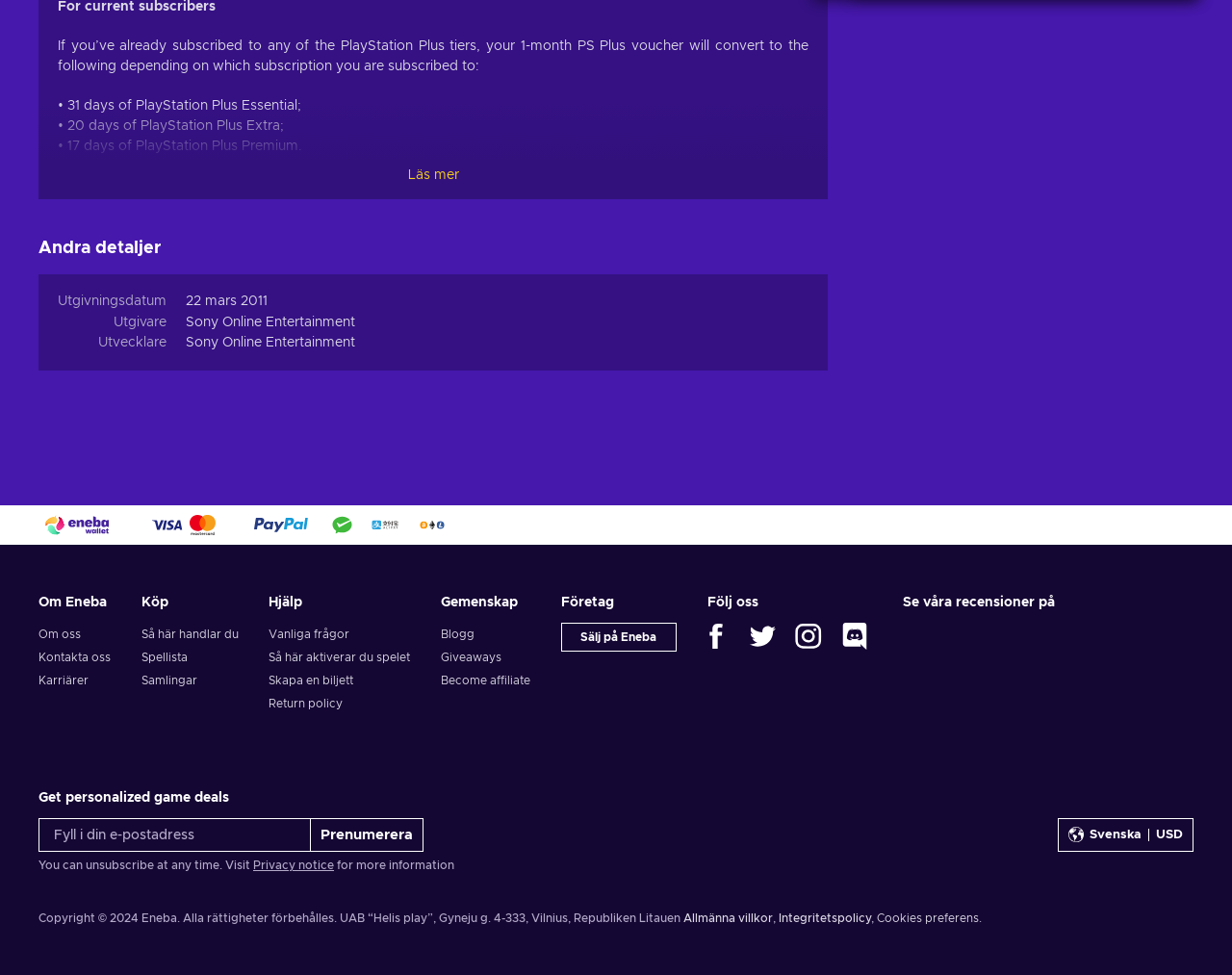What is the name of the company that developed the PlayStation platform?
From the details in the image, provide a complete and detailed answer to the question.

According to the webpage, the company that developed the PlayStation platform is Sony Online Entertainment, which is mentioned in the 'Utgivare' section.